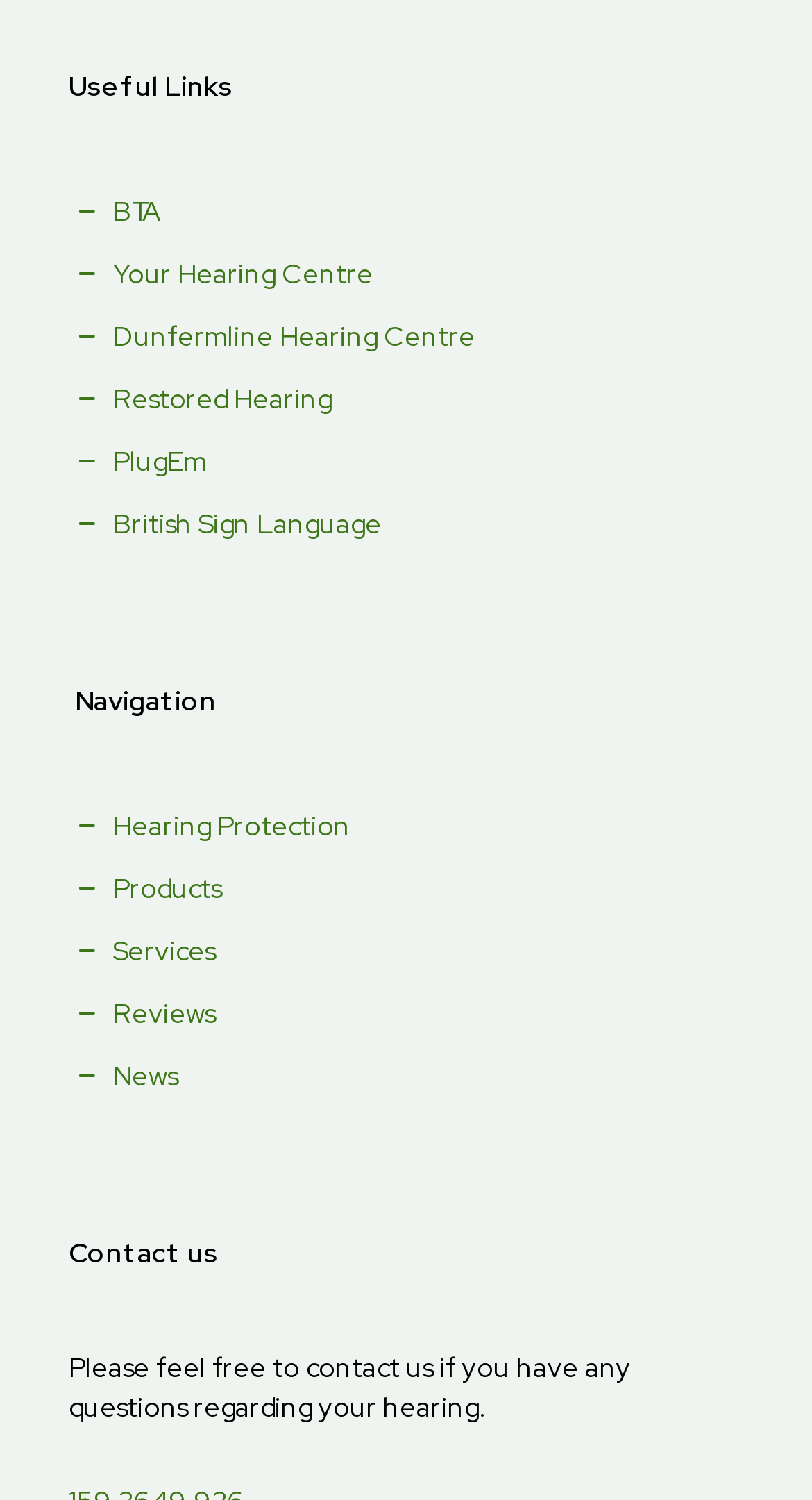Locate and provide the bounding box coordinates for the HTML element that matches this description: "British Sign Language".

[0.085, 0.337, 0.47, 0.361]